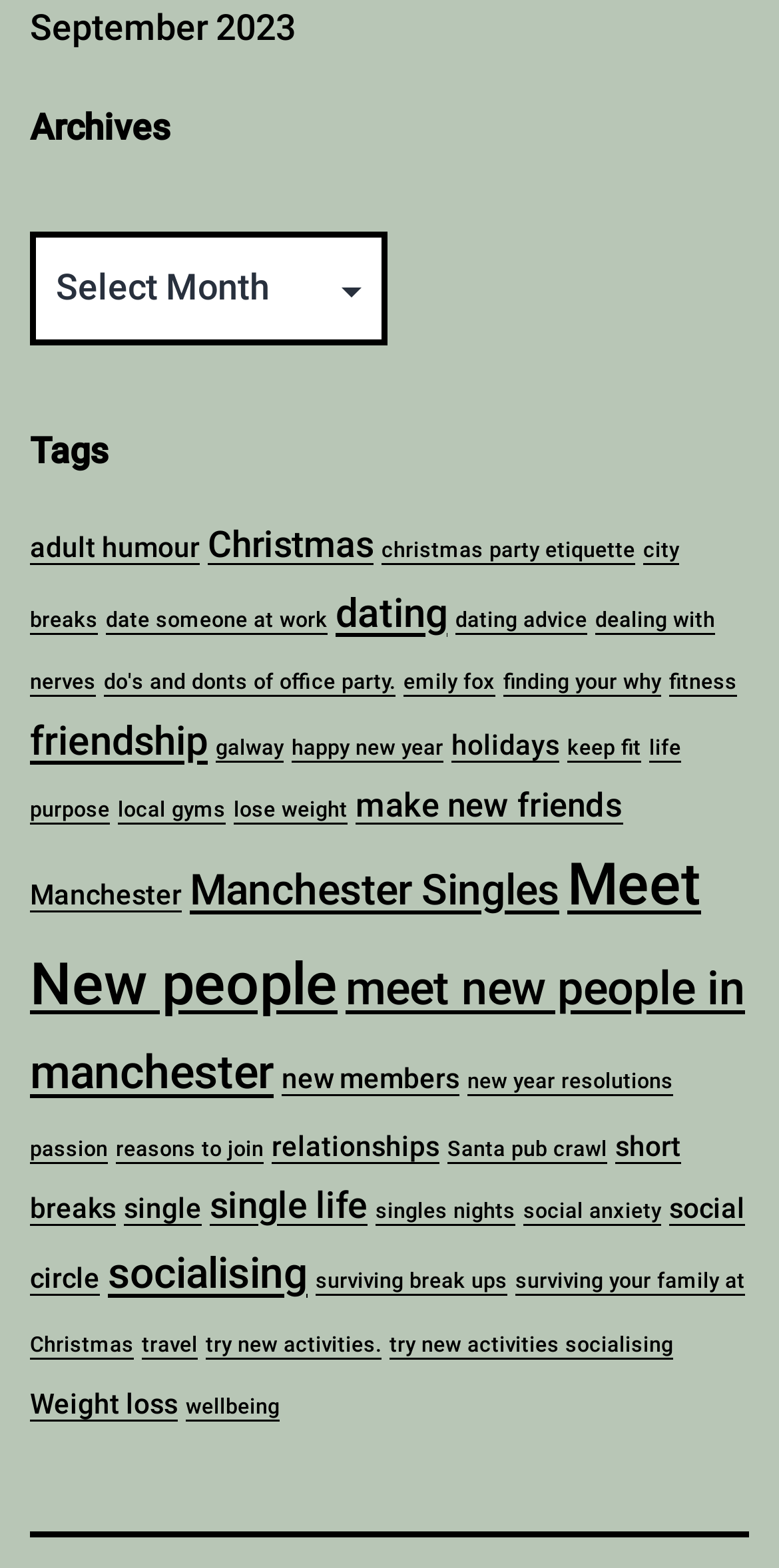Give a short answer using one word or phrase for the question:
How many categories are listed in the navigation section?

Multiple categories